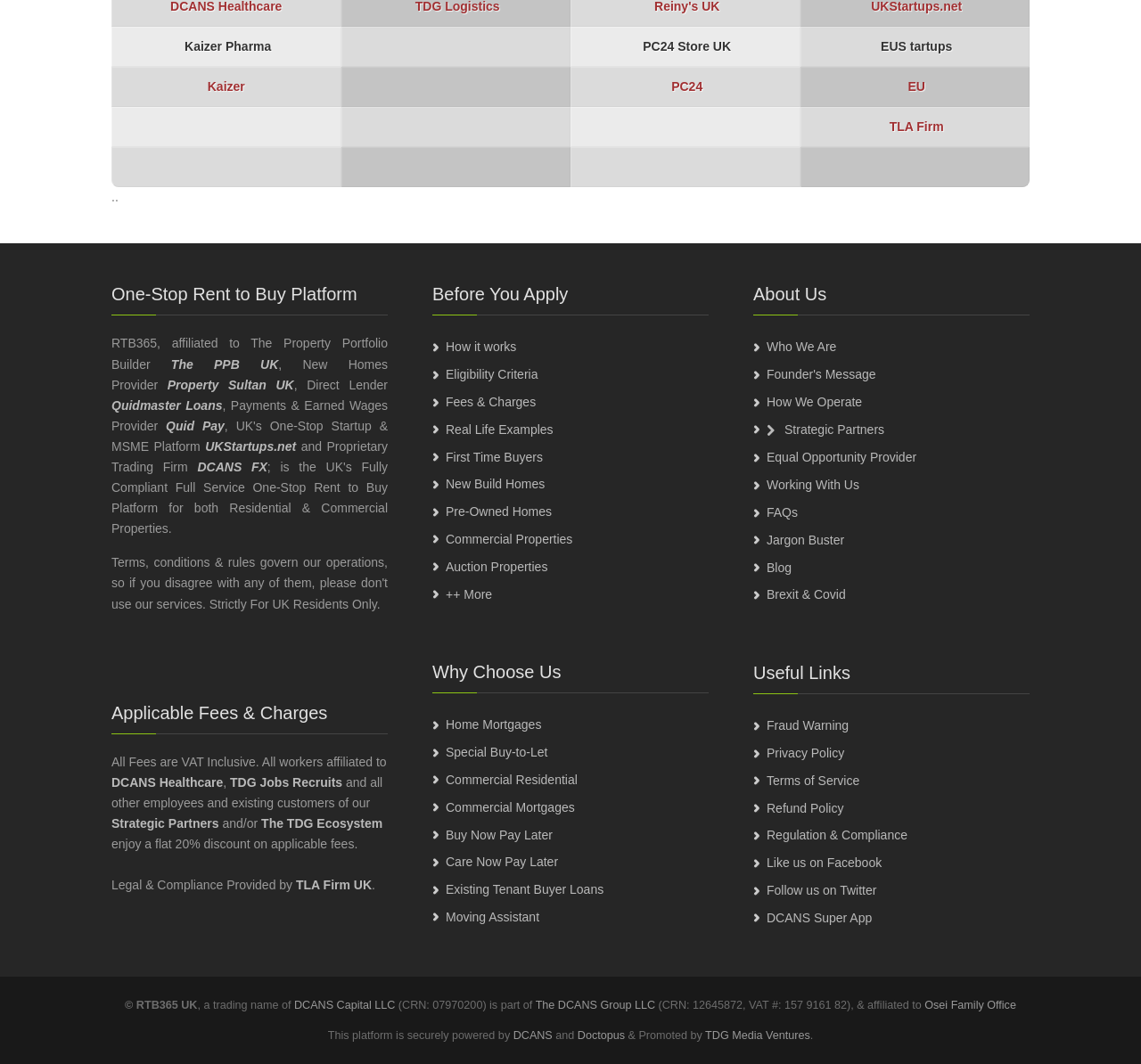What is the name of the company mentioned at the top?
Provide an in-depth and detailed explanation in response to the question.

The top section of the webpage contains several company names, and the first one mentioned is Kaizer Pharma, which is a static text element with a bounding box coordinate of [0.159, 0.037, 0.238, 0.051].